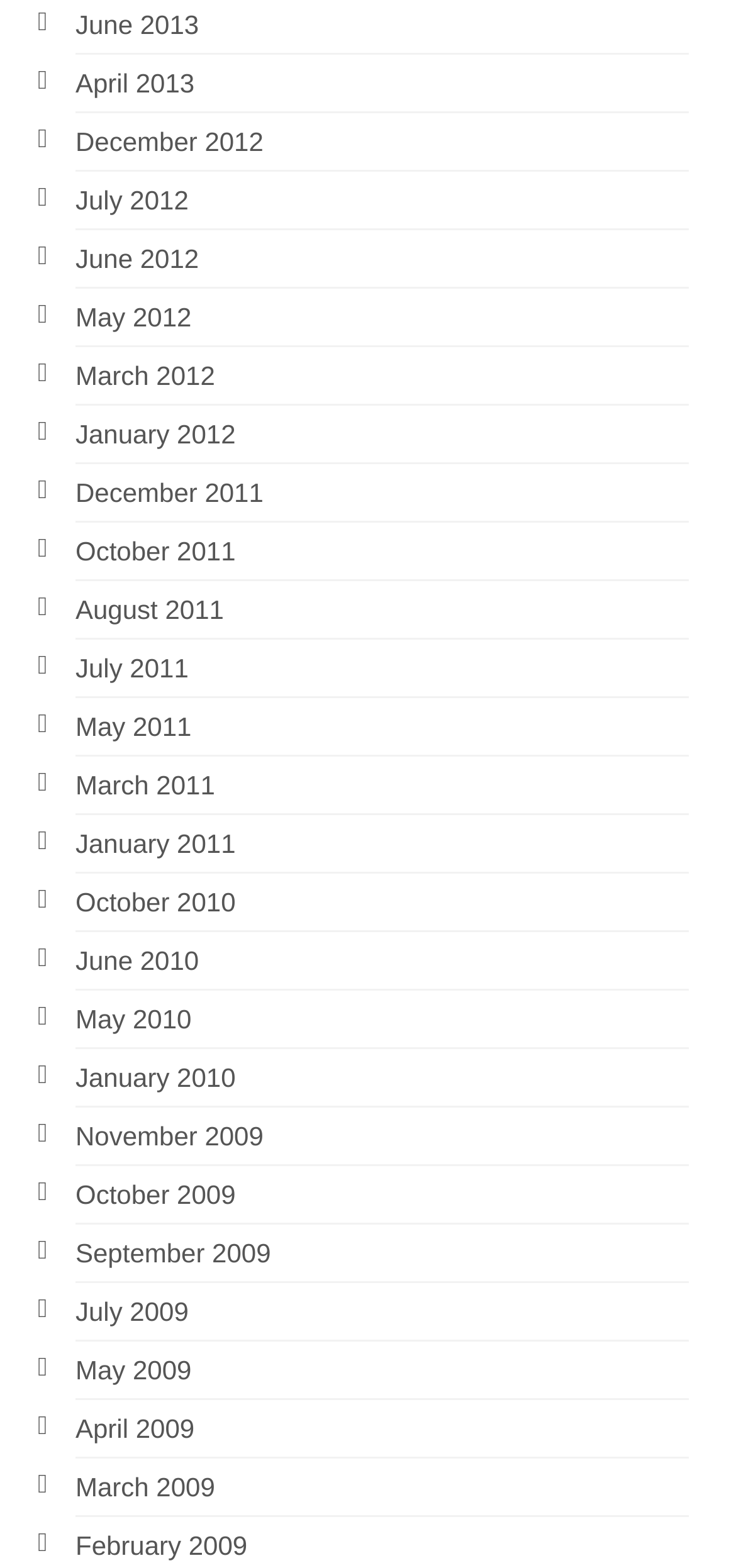What is the earliest month listed?
Answer the question with a detailed and thorough explanation.

By examining the list of links, I found that the earliest month listed is February 2009, which is the last link in the list.